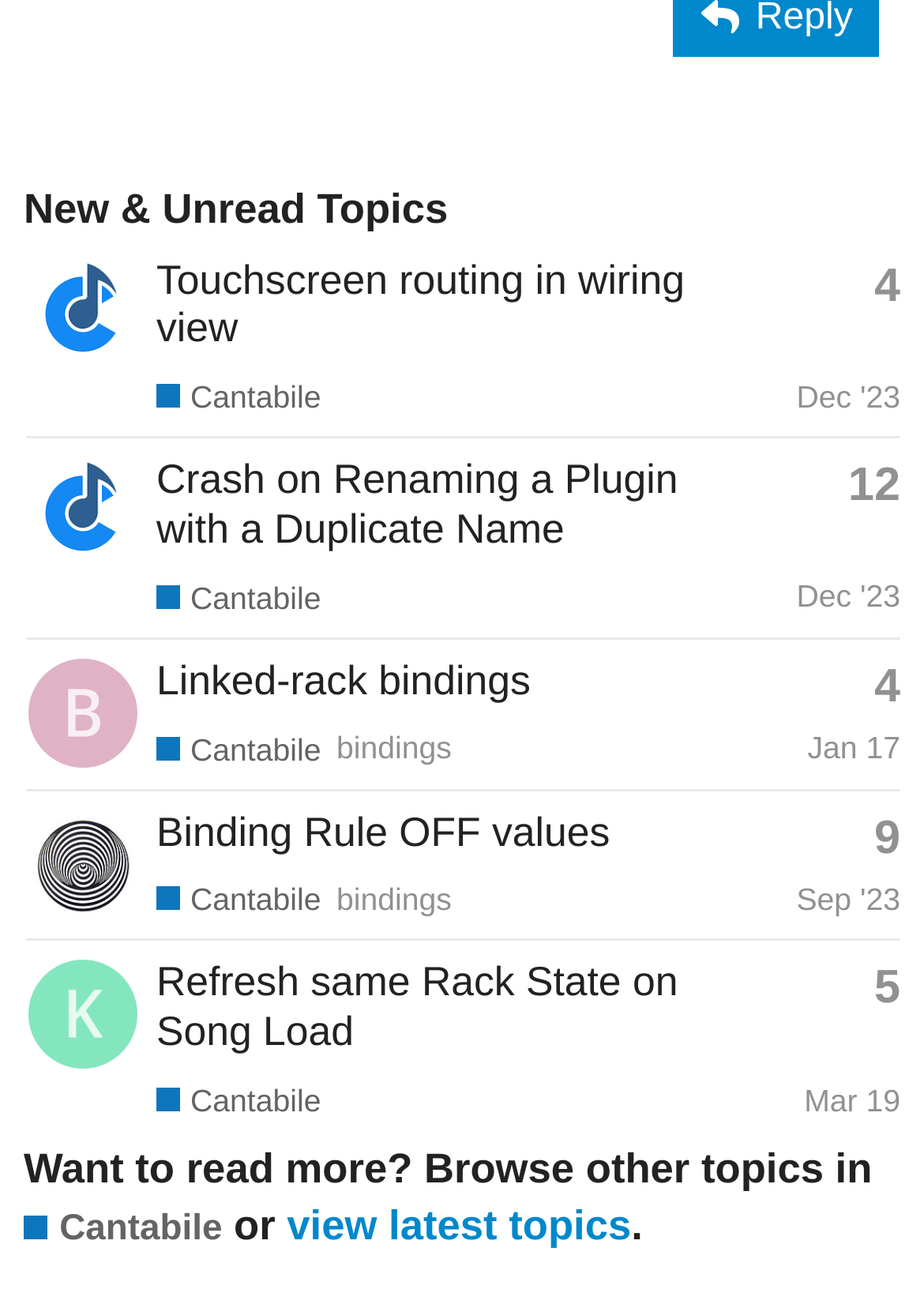Please answer the following question using a single word or phrase: 
How many topics are listed on this page?

4